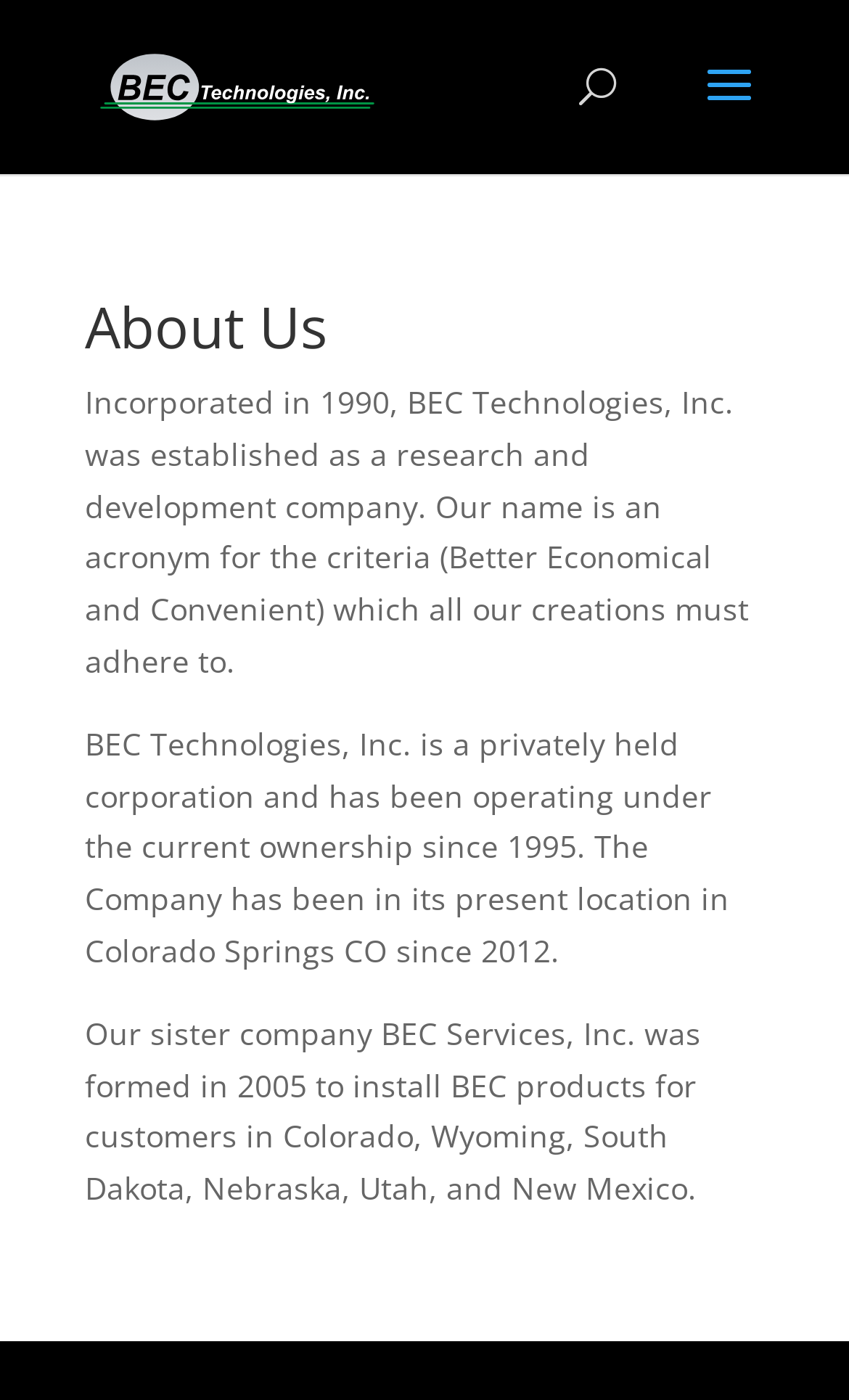What is the name of the sister company?
Please craft a detailed and exhaustive response to the question.

The name of the sister company can be found in the third paragraph of the article, which states 'Our sister company BEC Services, Inc. was formed in 2005 to install BEC products for customers in Colorado, Wyoming, South Dakota, Nebraska, Utah, and New Mexico.'.